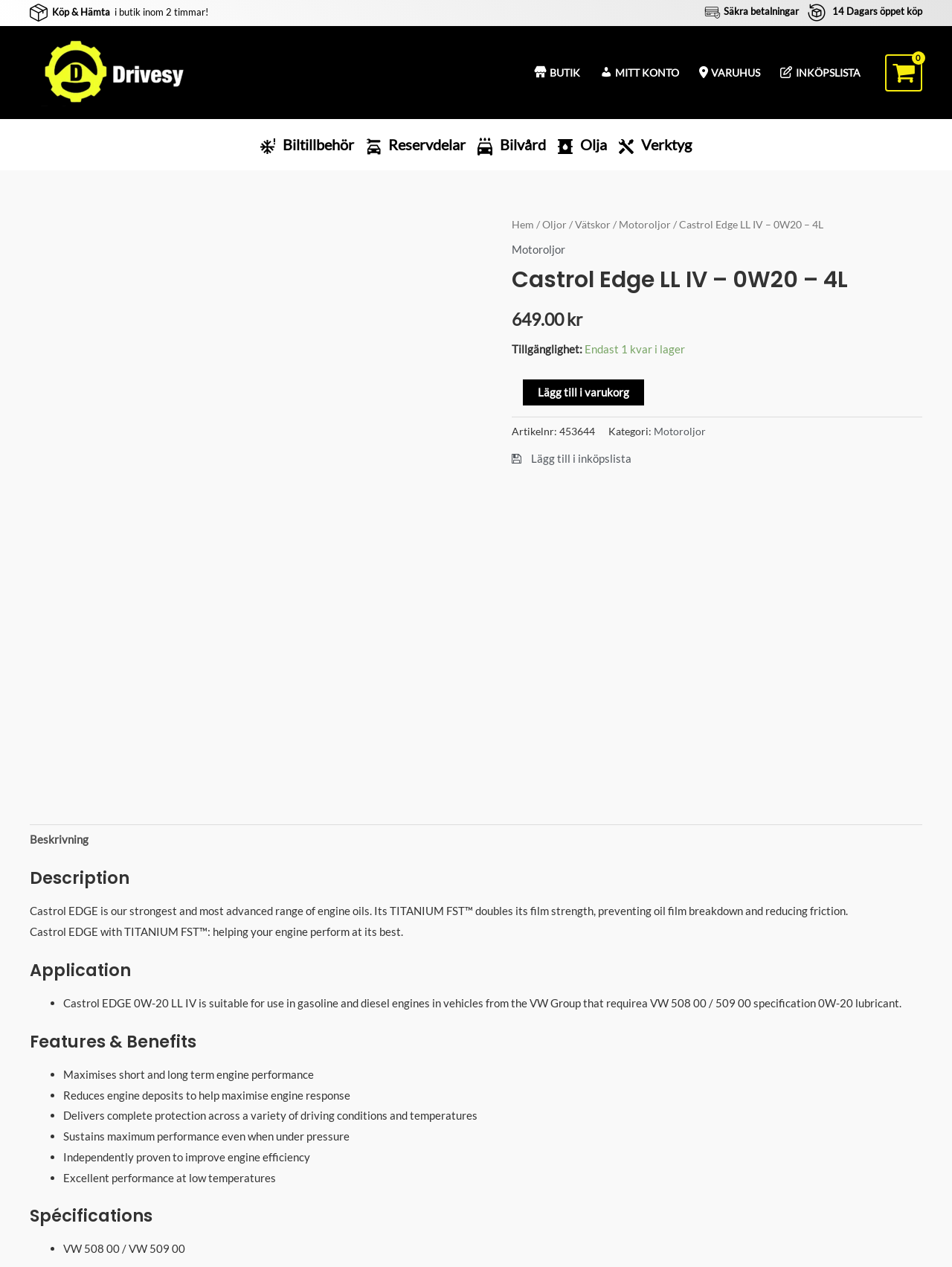What is the specification of Castrol Edge 0W-20 LL IV?
Refer to the image and provide a one-word or short phrase answer.

VW 508 00 / VW 509 00